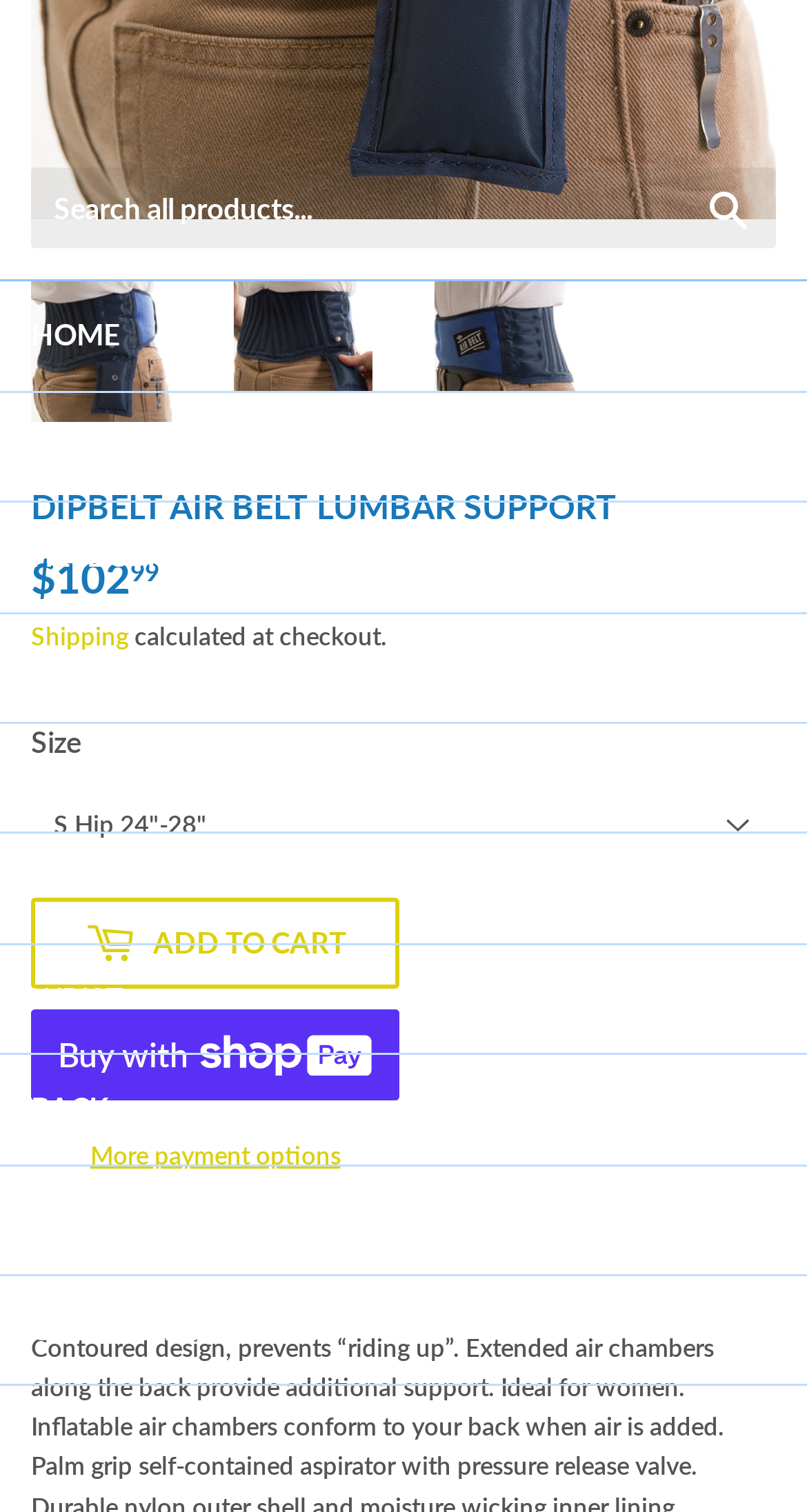How much does the product cost?
Using the image, answer in one word or phrase.

$102.99